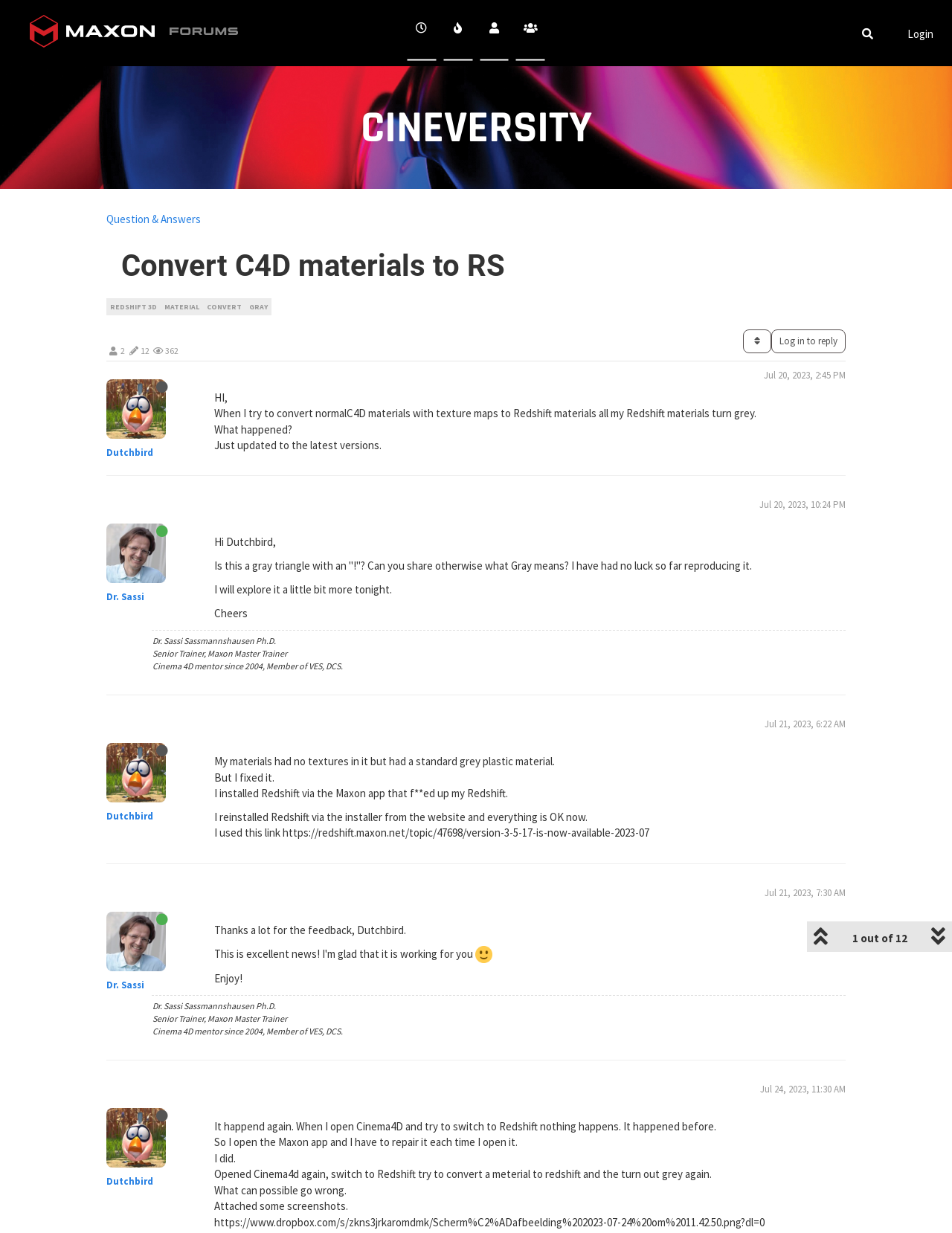Please specify the bounding box coordinates in the format (top-left x, top-left y, bottom-right x, bottom-right y), with values ranging from 0 to 1. Identify the bounding box for the UI component described as follows: Popular

[0.466, 0.004, 0.496, 0.049]